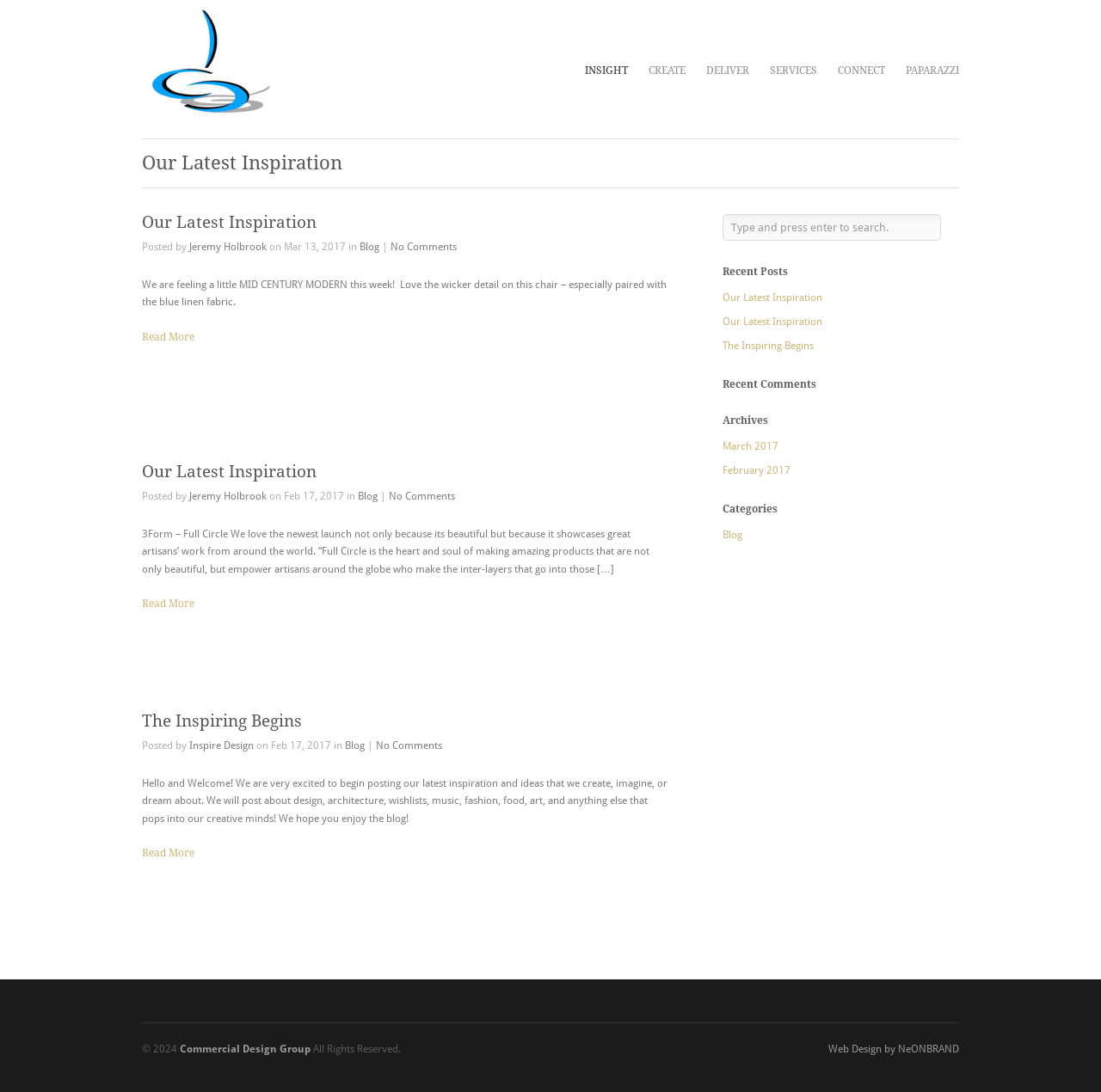Highlight the bounding box of the UI element that corresponds to this description: "February 2017".

[0.656, 0.425, 0.718, 0.436]